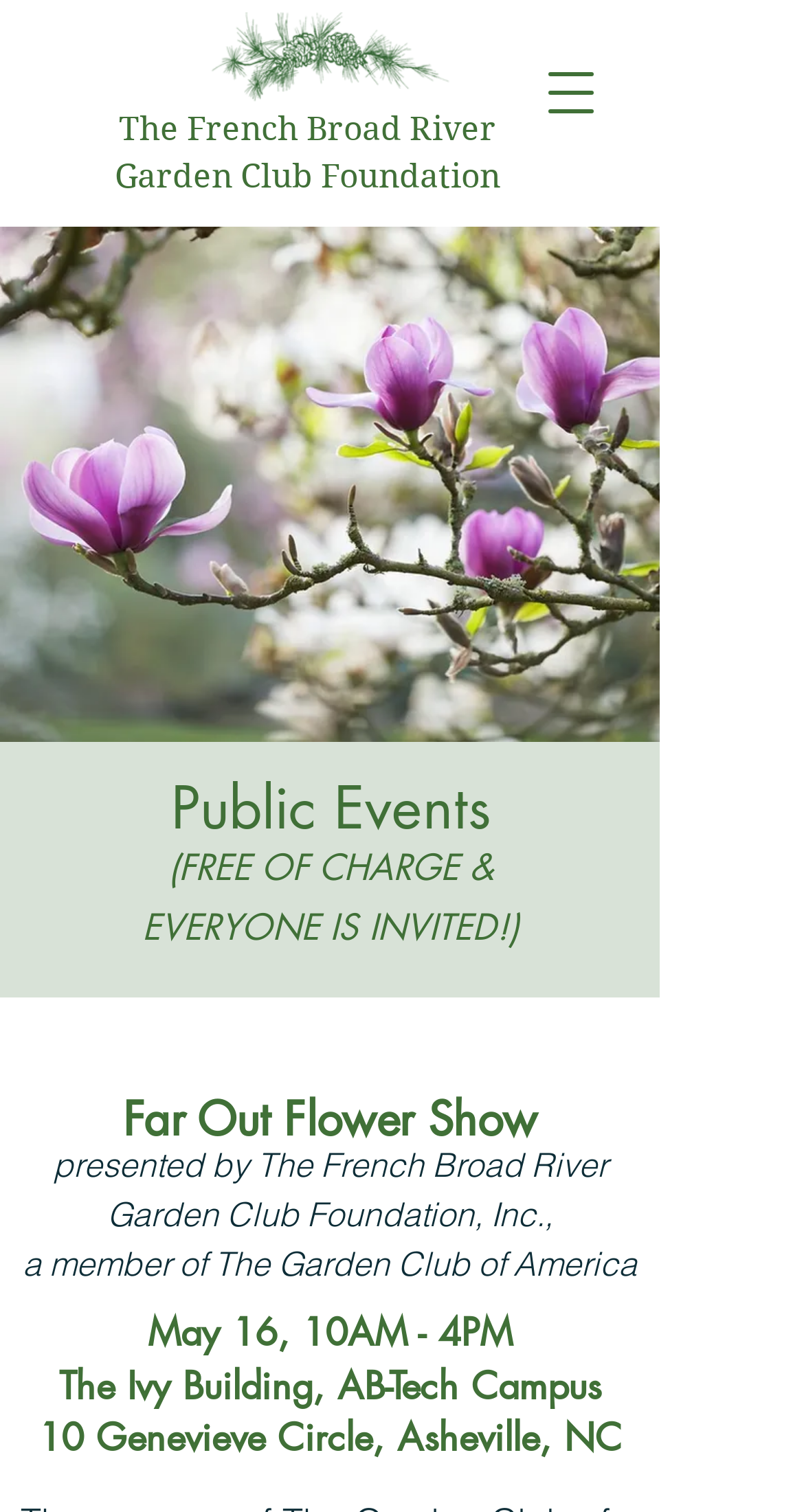What is the address of the event location?
Please answer the question with as much detail as possible using the screenshot.

I found the answer by looking at the event details section, where it says '10 Genevieve Circle, Asheville, N' as the address of the event location.